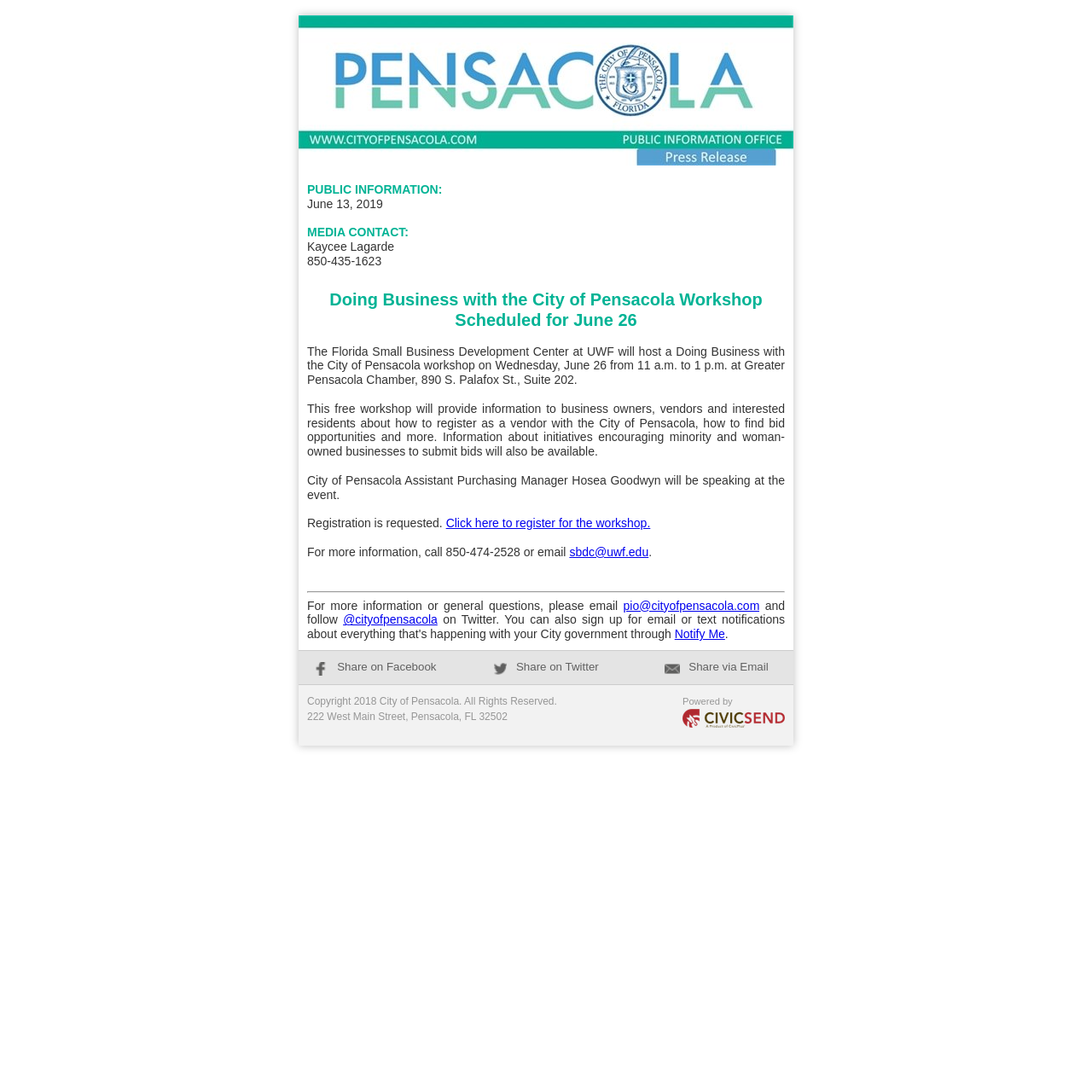Who is the speaker at the workshop?
Using the information from the image, give a concise answer in one word or a short phrase.

Hosea Goodwyn